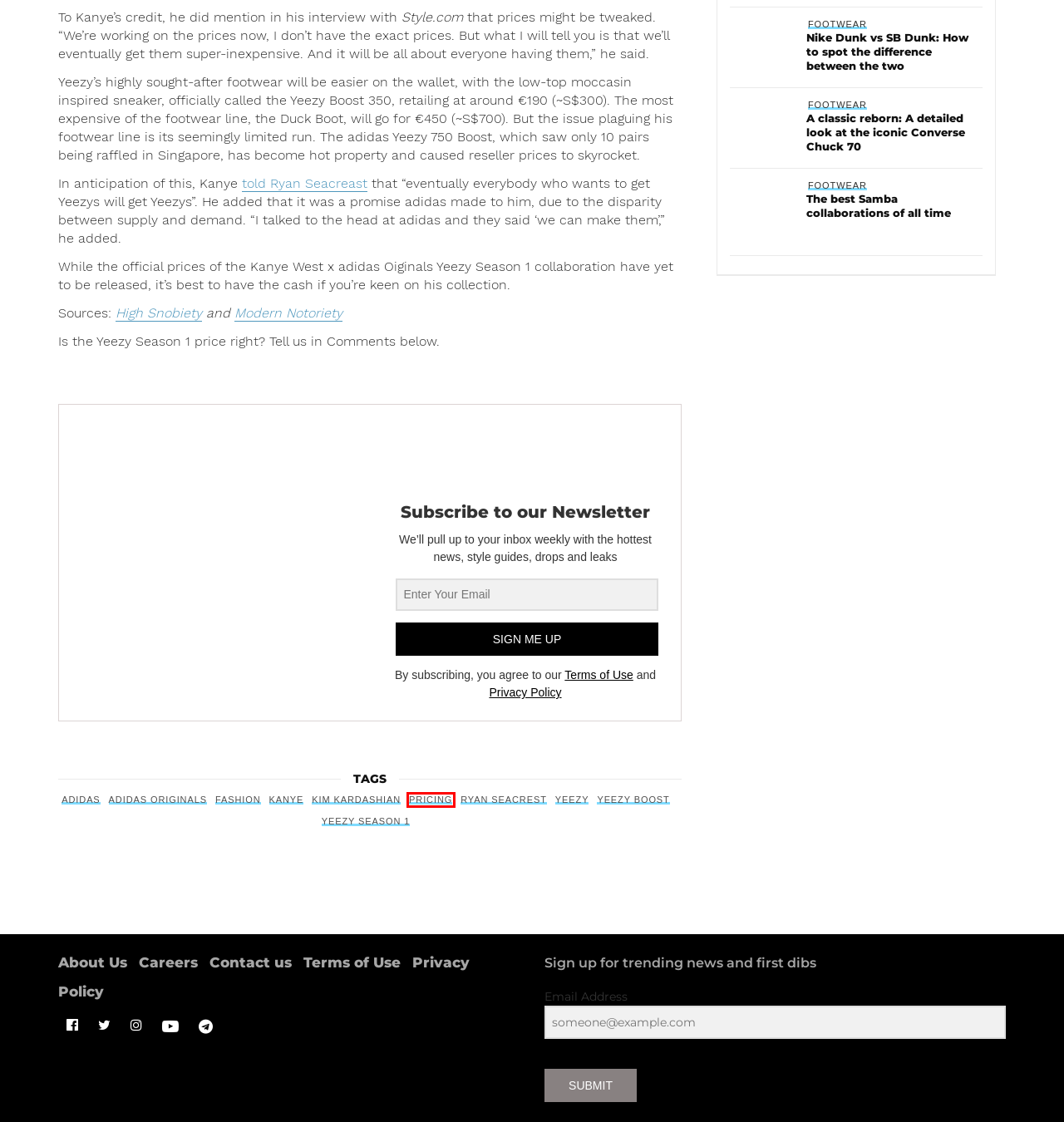You have a screenshot of a webpage with a red bounding box highlighting a UI element. Your task is to select the best webpage description that corresponds to the new webpage after clicking the element. Here are the descriptions:
A. yeezy Archives - Straatosphere
B. pricing Archives - Straatosphere
C. adidas Archives - Straatosphere
D. Here Are Some Of The Best Samba Collaborations Out Right Now
E. fashion Archives - Straatosphere
F. Dunk vs SB Dunk: What's the Difference Between the Sneakers?
G. yeezy season 1 Archives - Straatosphere
H. The Converse Chuck 70, A Legacy Sneaker Worth Wearing For All Time

B